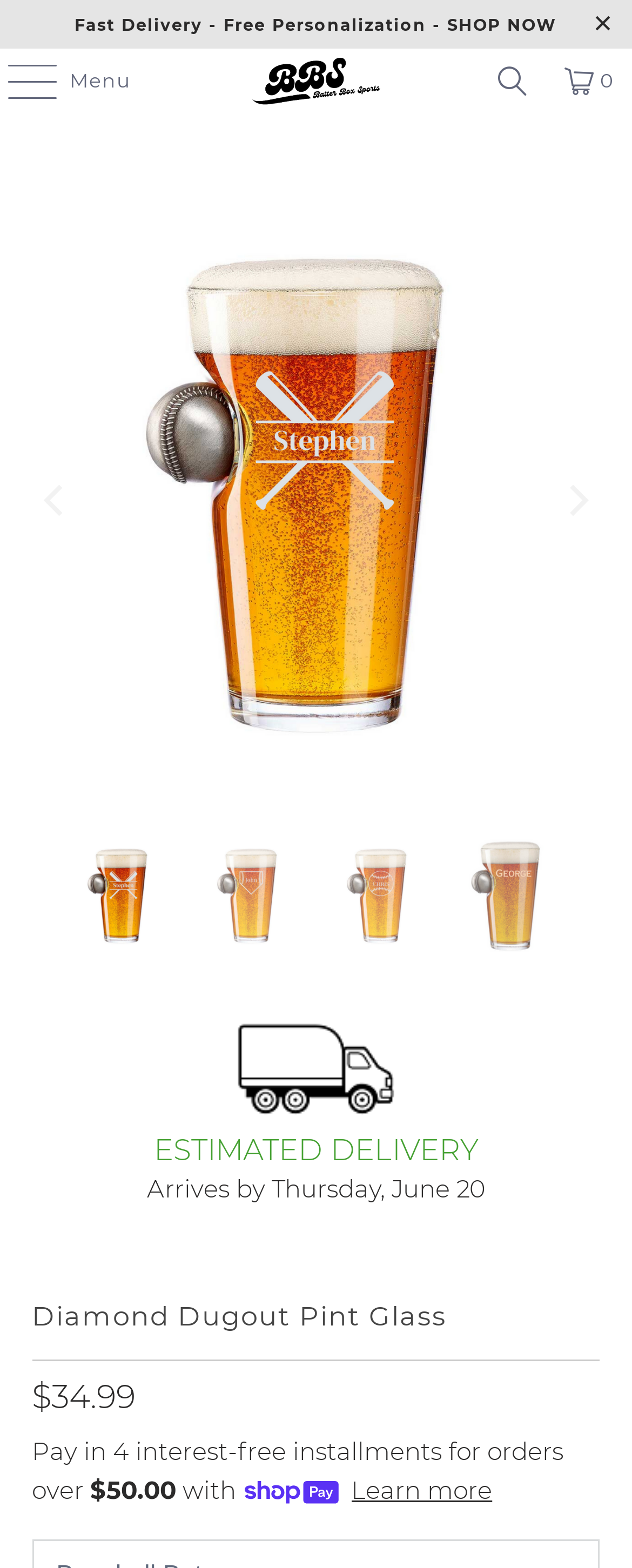Using the information shown in the image, answer the question with as much detail as possible: What is the estimated delivery date?

I found the answer by looking at the StaticText element with the text 'Arrives by Thursday, June 20', which is located below the 'ESTIMATED DELIVERY' text.